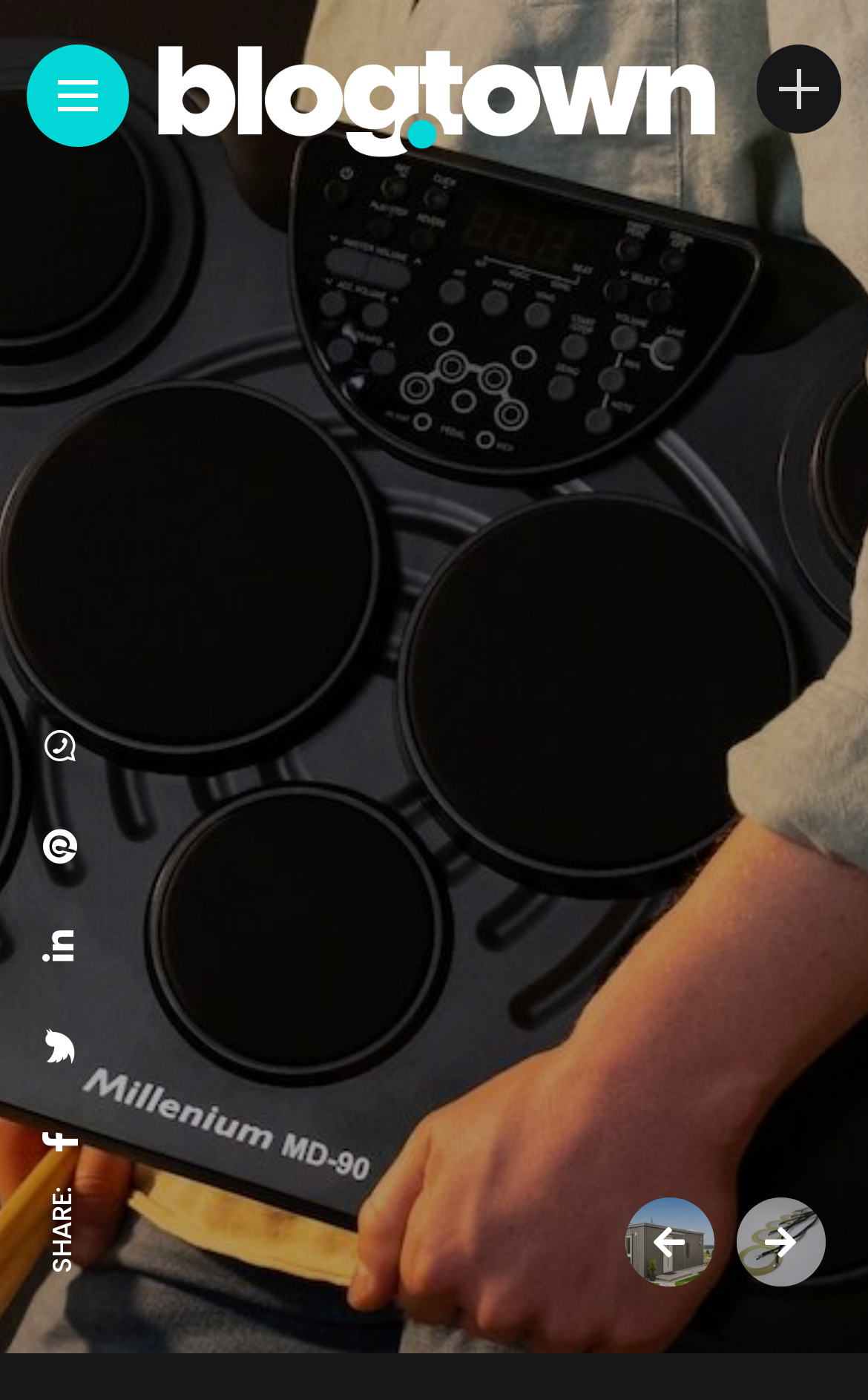Utilize the information from the image to answer the question in detail:
How many social media sharing options are available?

The social media sharing options are represented by icons, and there are five of them, namely, '', '', '', '', and ''. These icons are located at the bottom of the webpage.